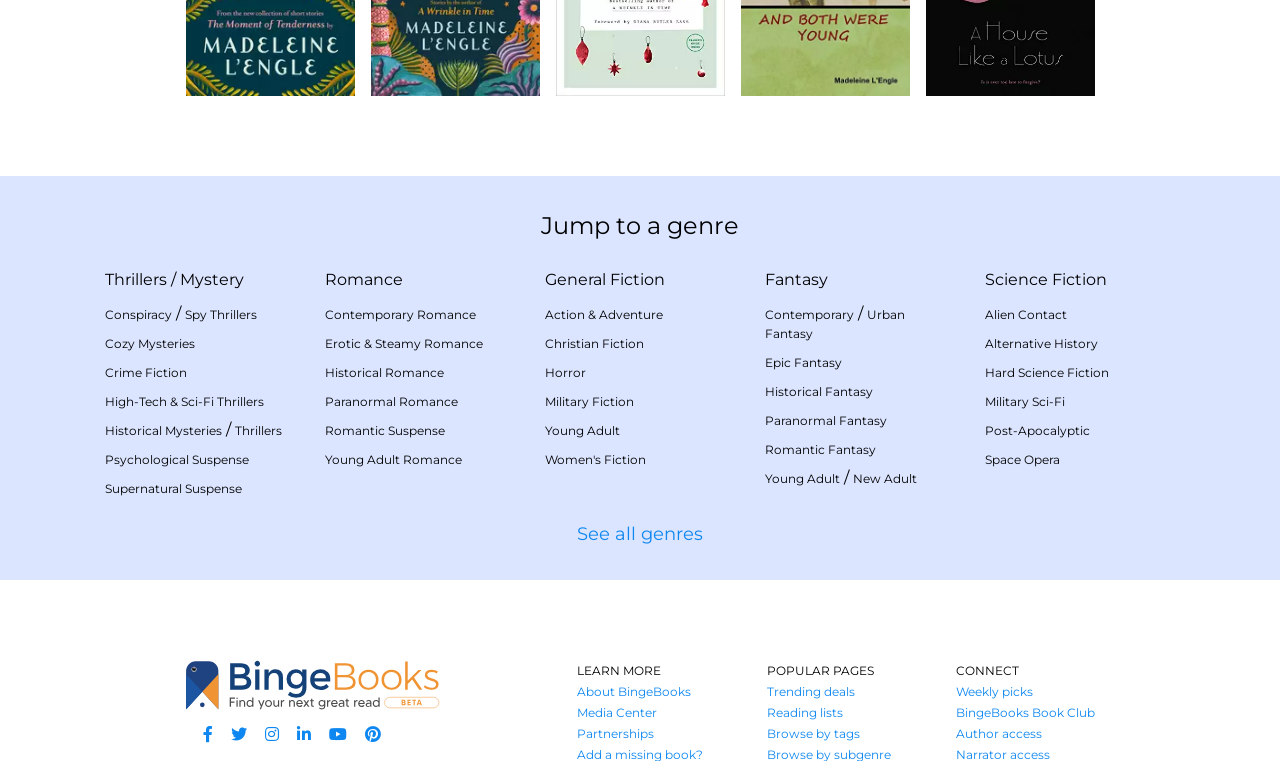Identify the bounding box for the UI element that is described as follows: "Cozy Mysteries".

[0.082, 0.559, 0.152, 0.579]